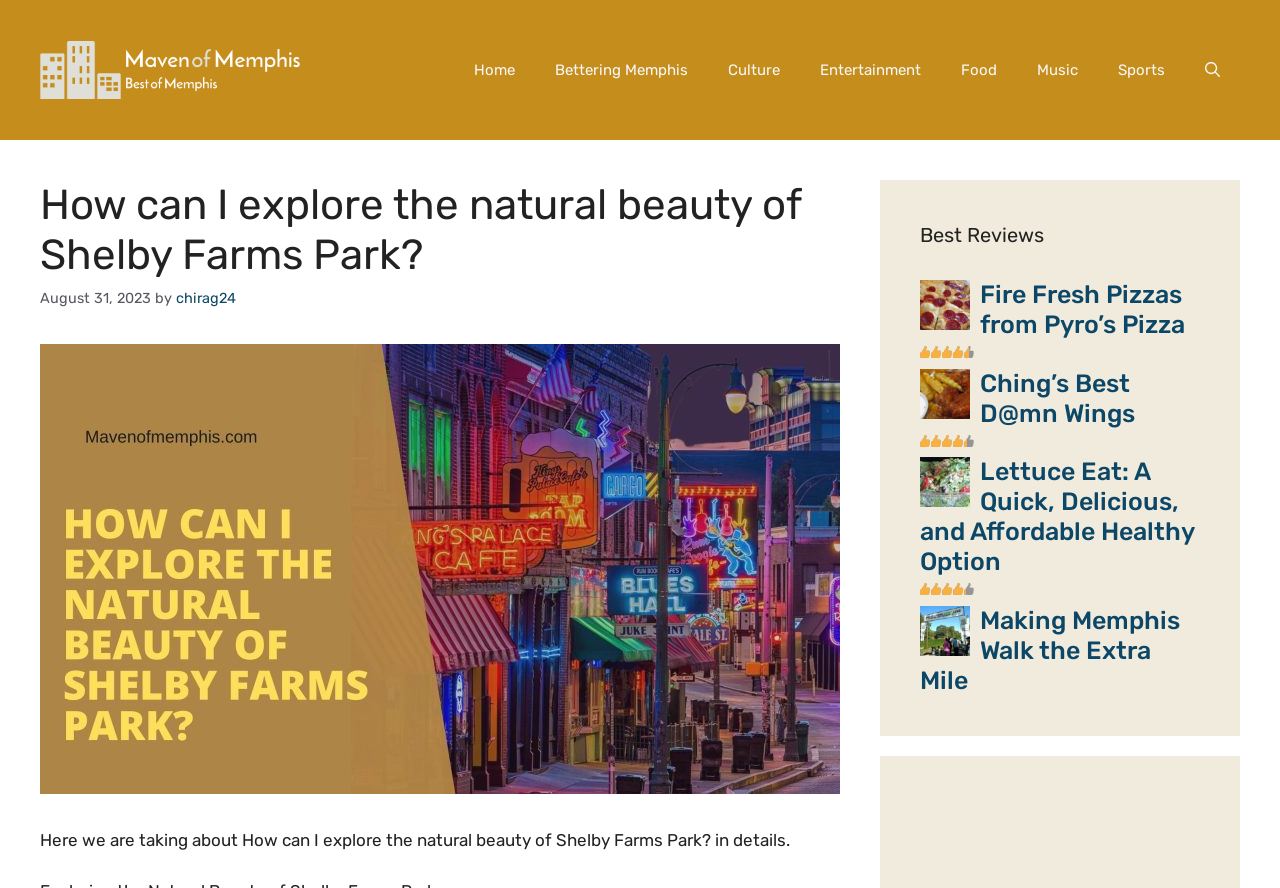Find the bounding box coordinates of the clickable area that will achieve the following instruction: "Click on the 'Memphis-Greenline' link".

[0.719, 0.72, 0.758, 0.743]